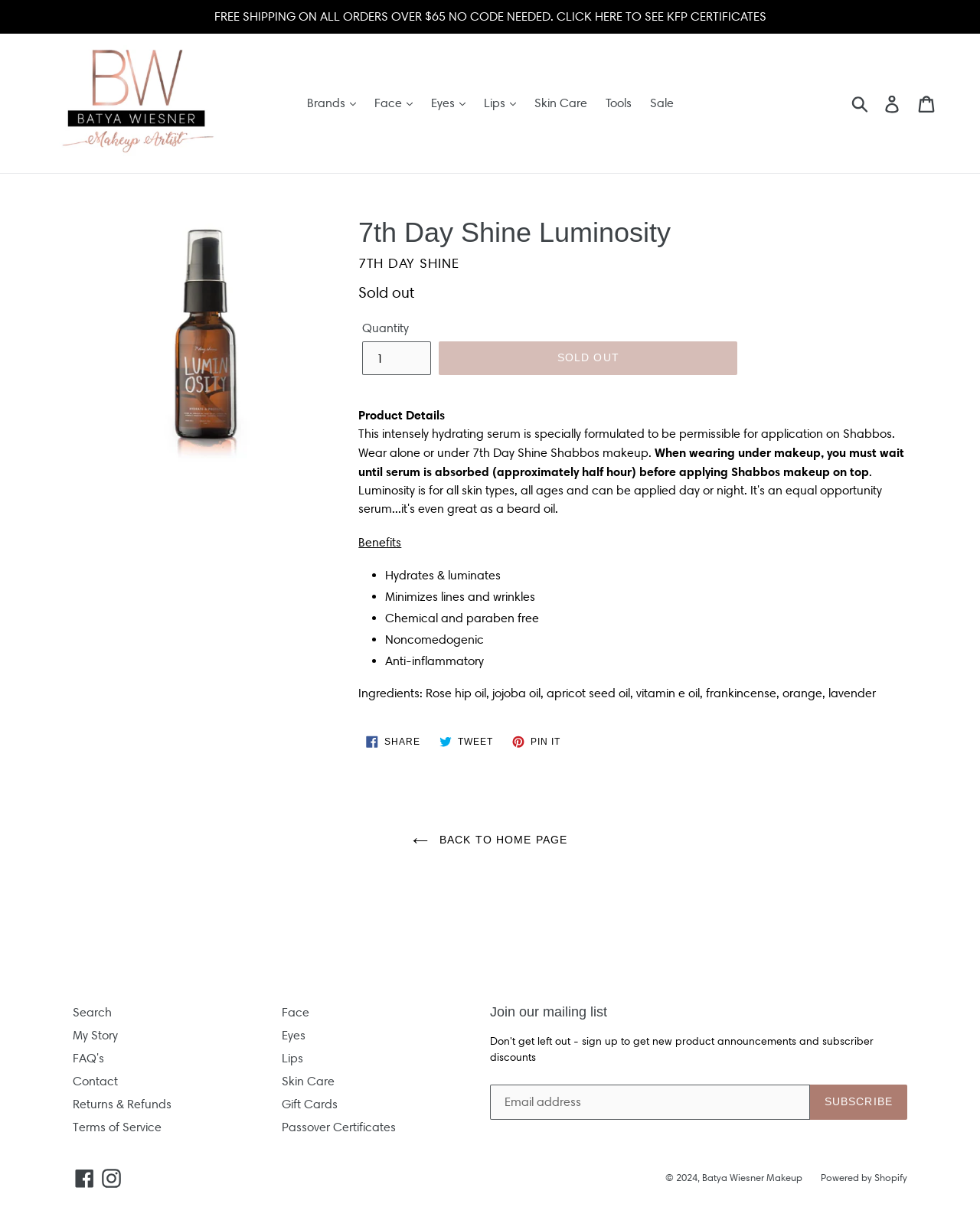Find the bounding box coordinates of the element I should click to carry out the following instruction: "Click on the 'Batya Wiesner Makeup' link".

[0.043, 0.037, 0.238, 0.127]